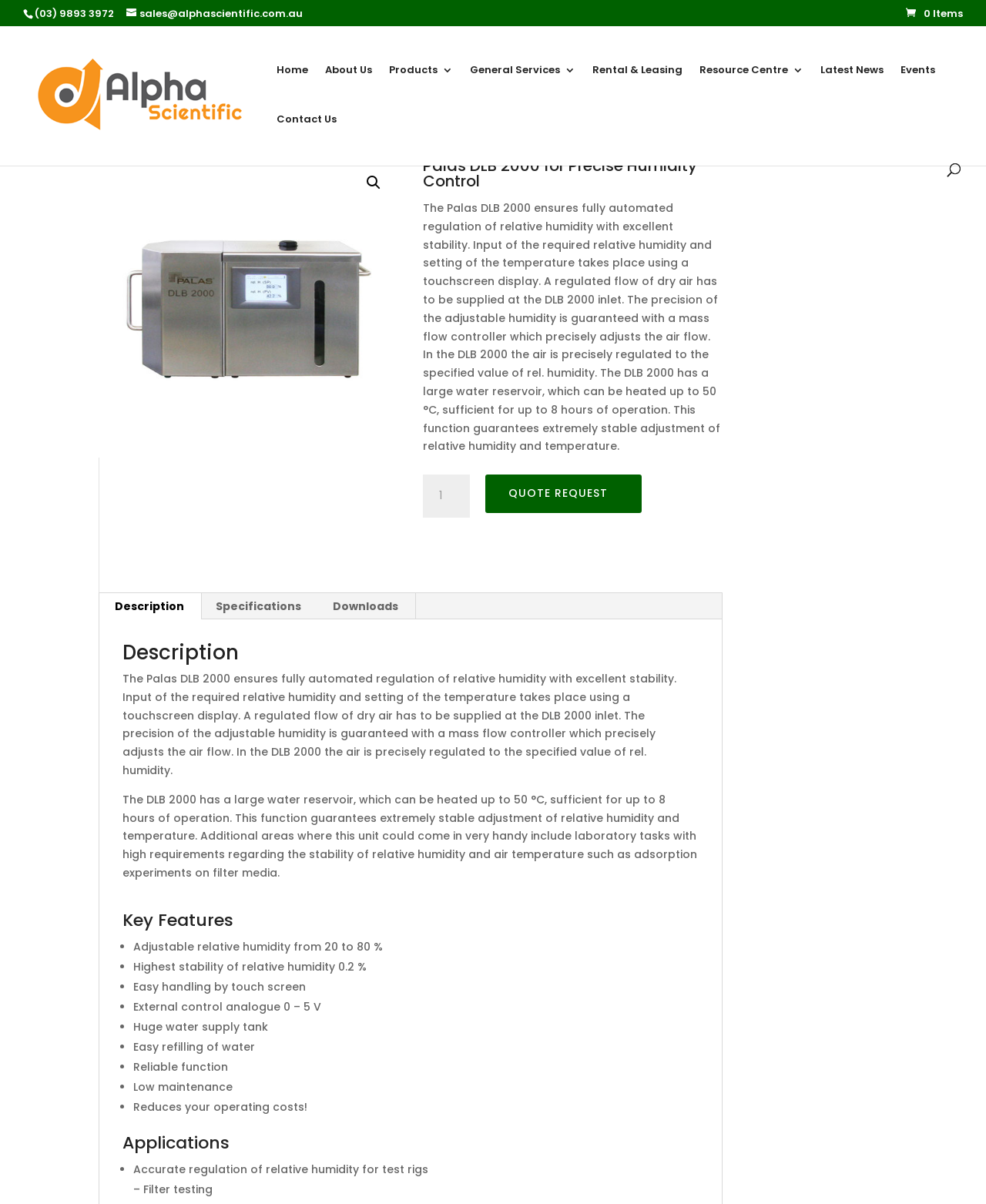What is the minimum relative humidity that can be adjusted? Based on the screenshot, please respond with a single word or phrase.

20 %